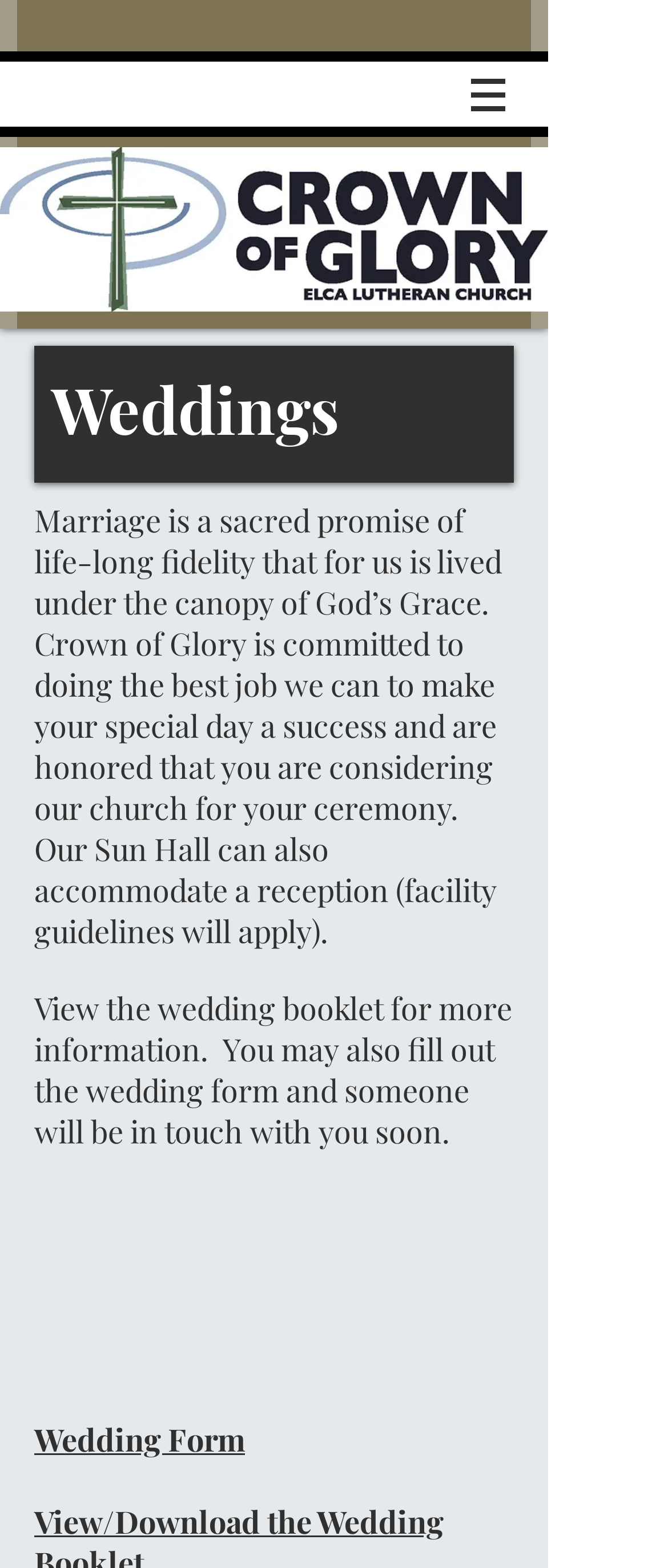Please give a concise answer to this question using a single word or phrase: 
What is the purpose of Crown of Glory?

Wedding ceremonies